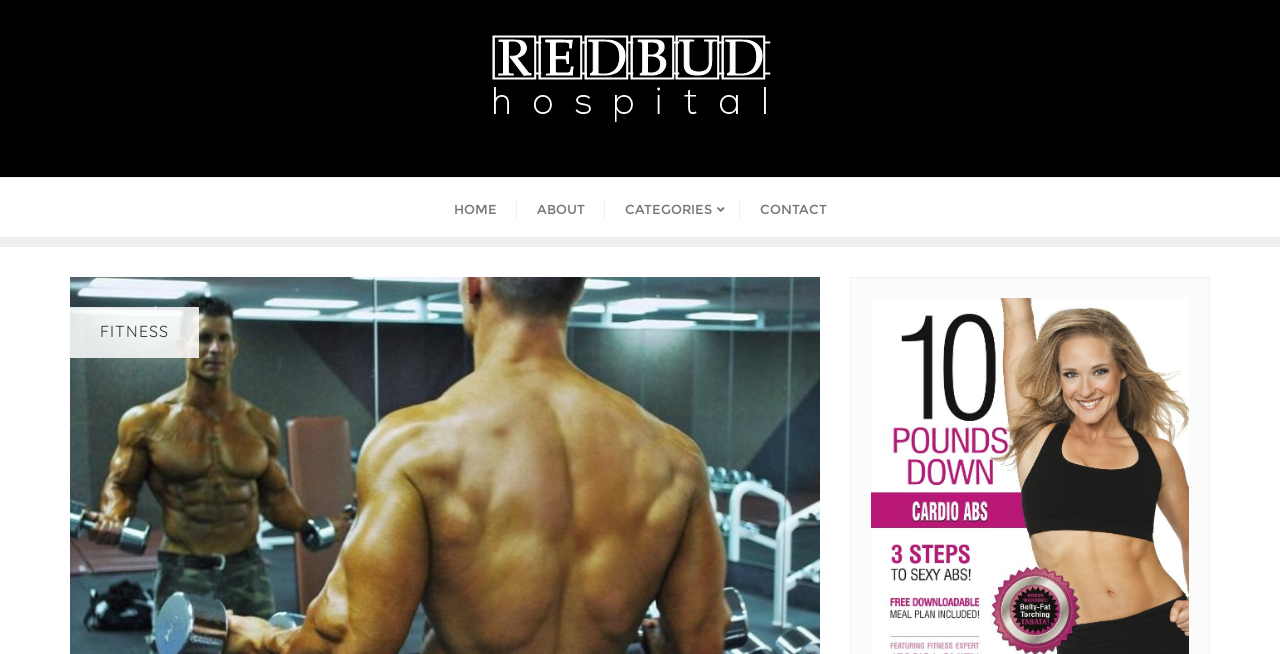Please answer the following question using a single word or phrase: 
What is the position of the 'CONTACT' link?

Rightmost